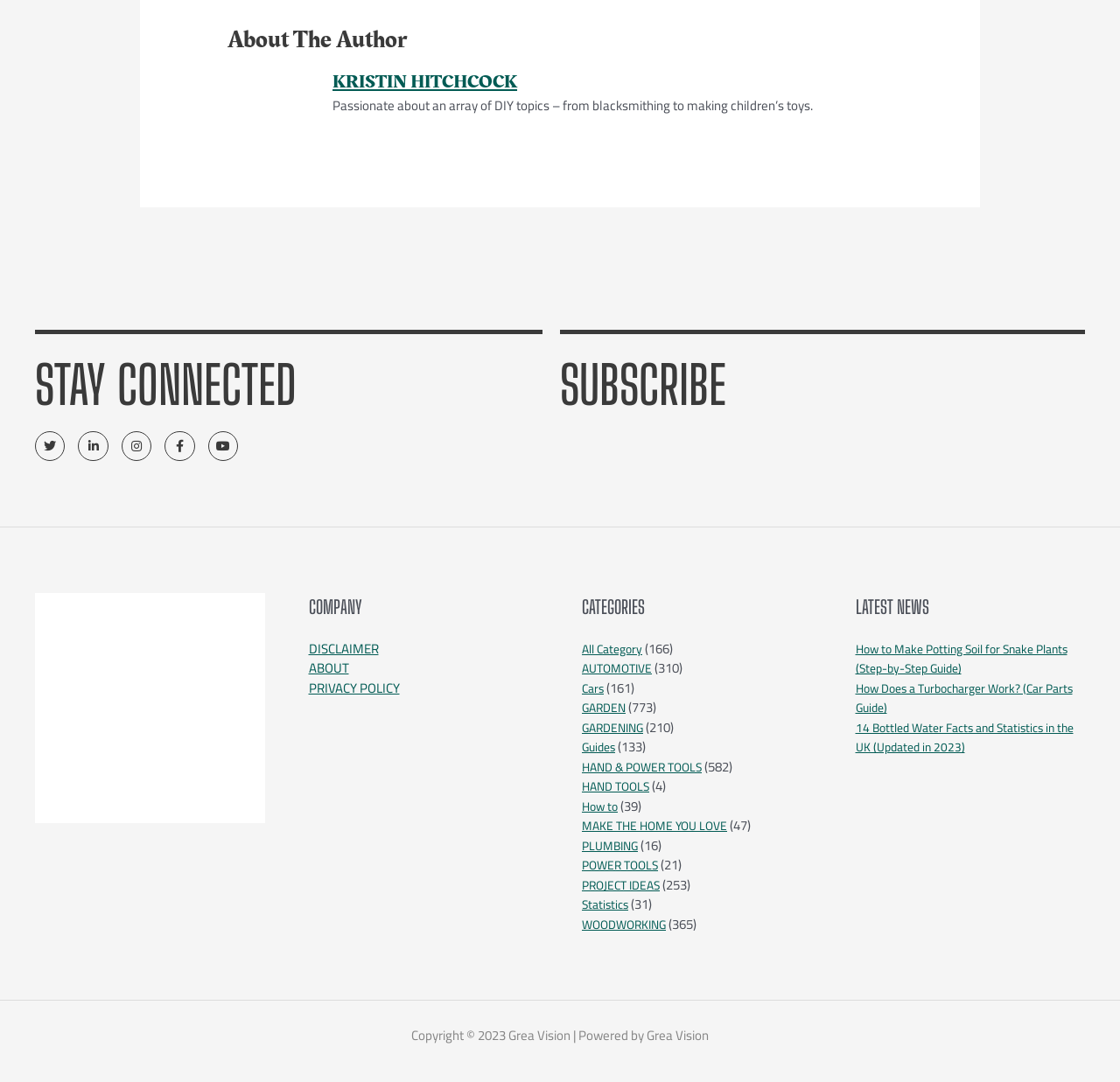Please give a concise answer to this question using a single word or phrase: 
What is the copyright year of the webpage?

2023